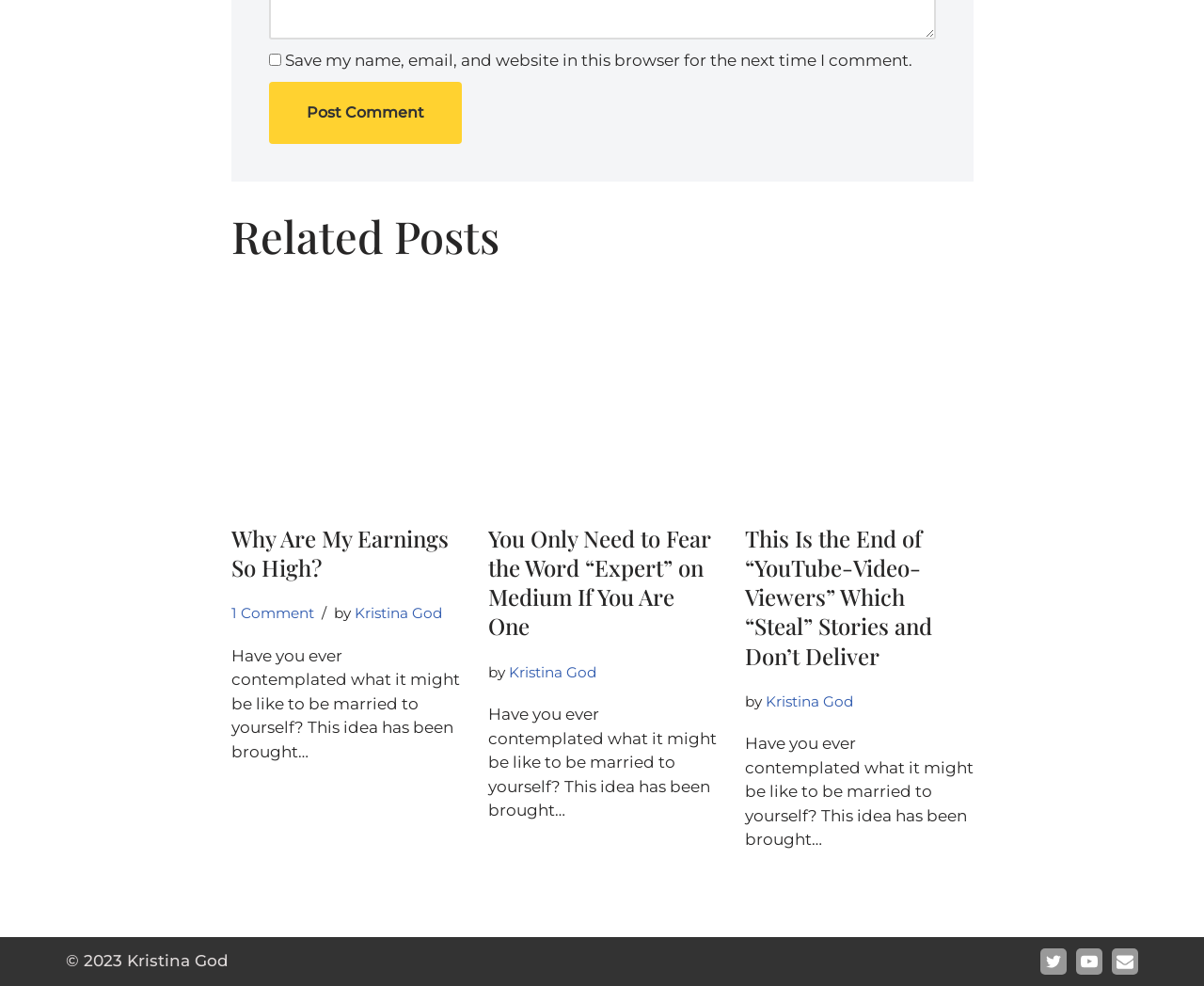Find the bounding box coordinates of the element to click in order to complete this instruction: "Click the Post Comment button". The bounding box coordinates must be four float numbers between 0 and 1, denoted as [left, top, right, bottom].

[0.223, 0.083, 0.383, 0.146]